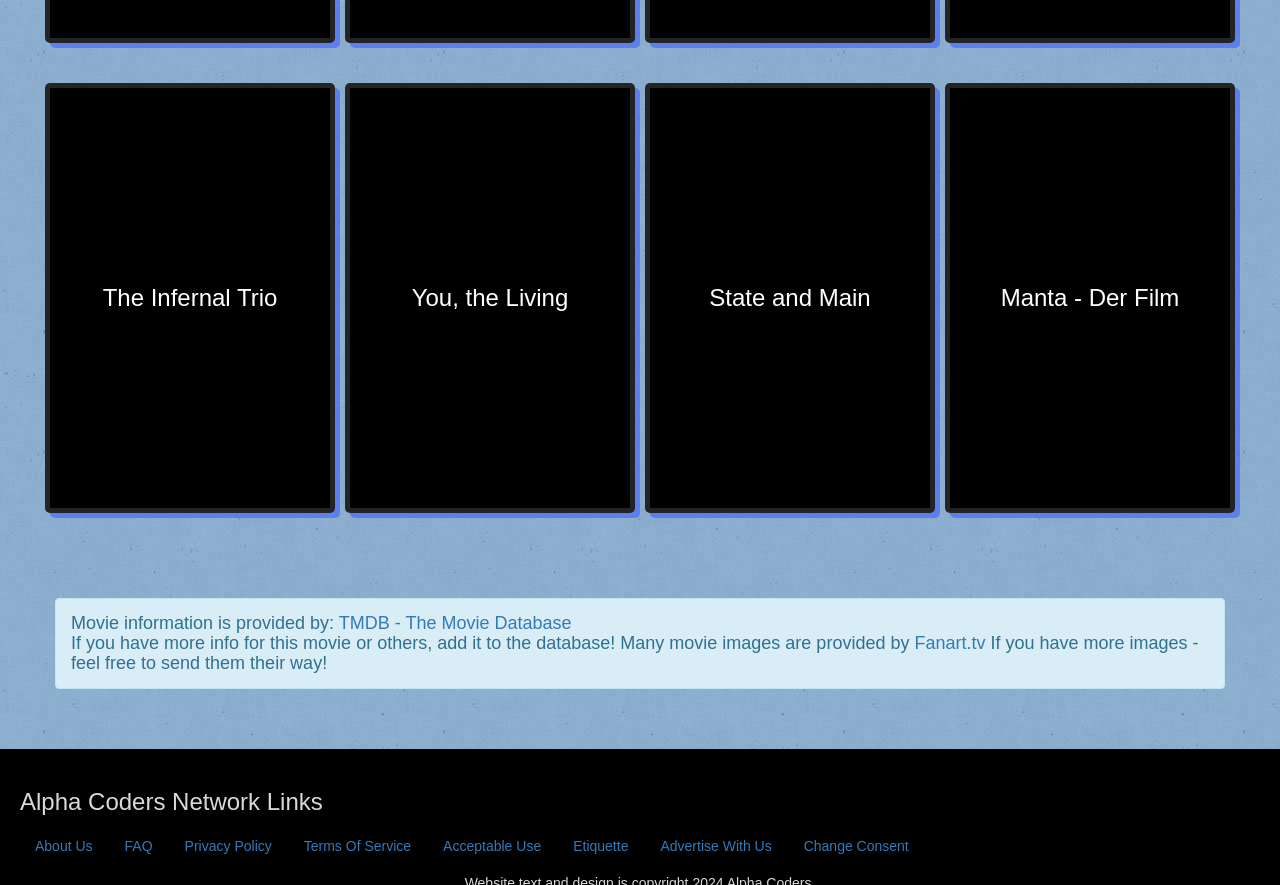Show the bounding box coordinates of the region that should be clicked to follow the instruction: "Learn more about TMDB - The Movie Database."

[0.265, 0.693, 0.447, 0.715]